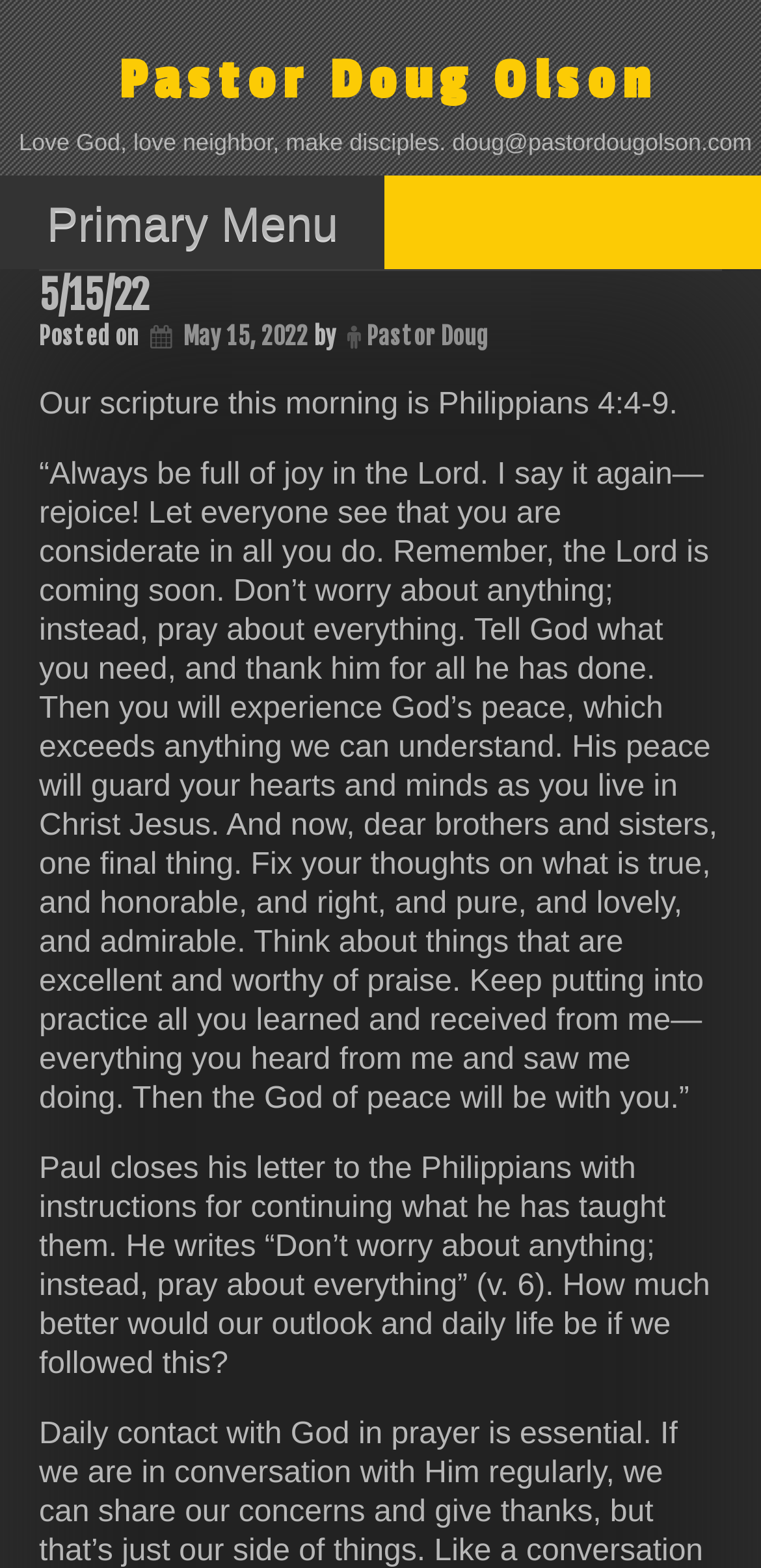What is the theme of the article?
Look at the screenshot and provide an in-depth answer.

The theme of the article can be inferred from the text which talks about rejoicing in the Lord, praying about everything, and experiencing God's peace. The overall theme is about finding joy and peace through prayer.